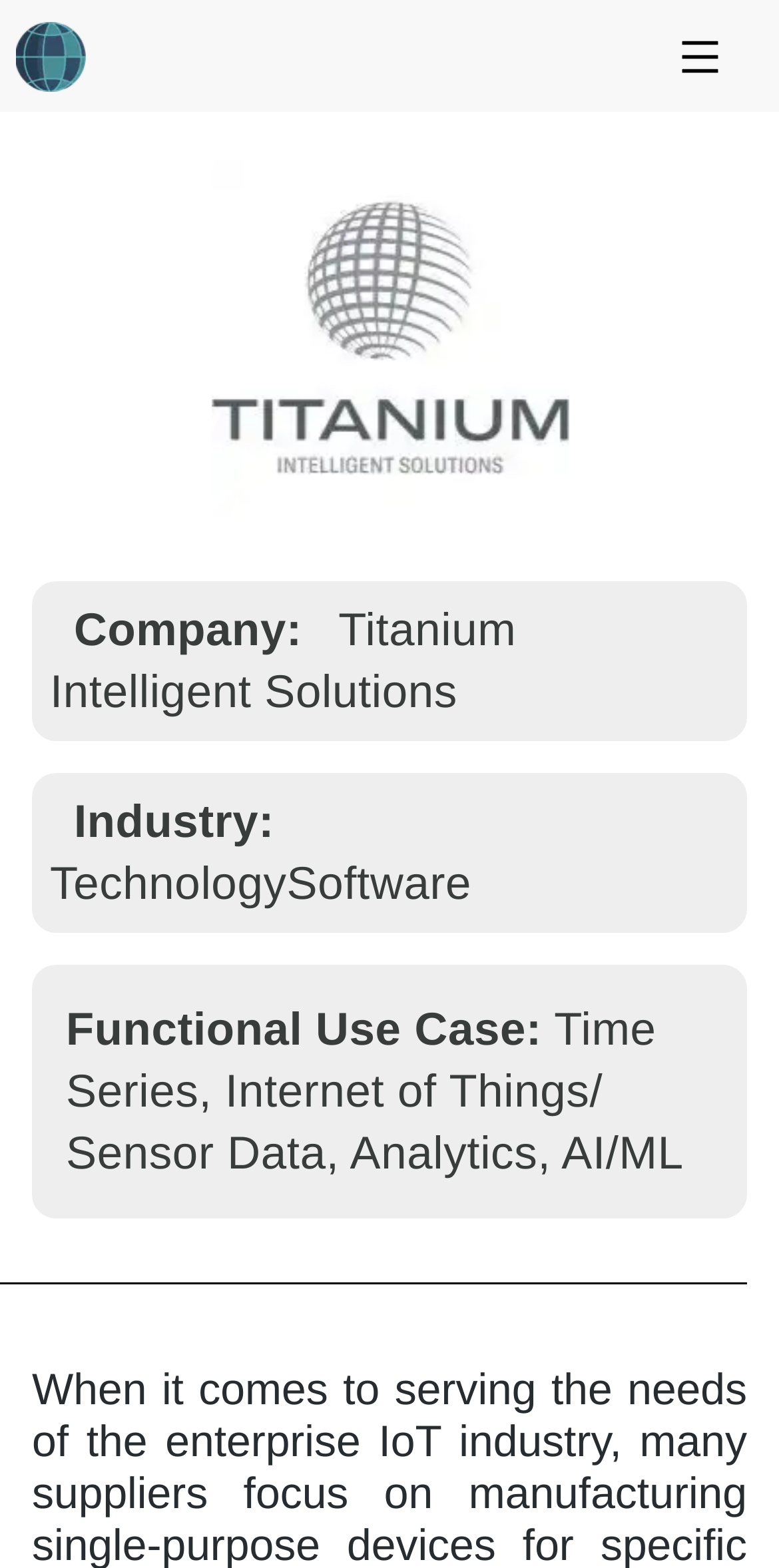Please give a succinct answer using a single word or phrase:
What is the company name?

Titanium Intelligent Solutions